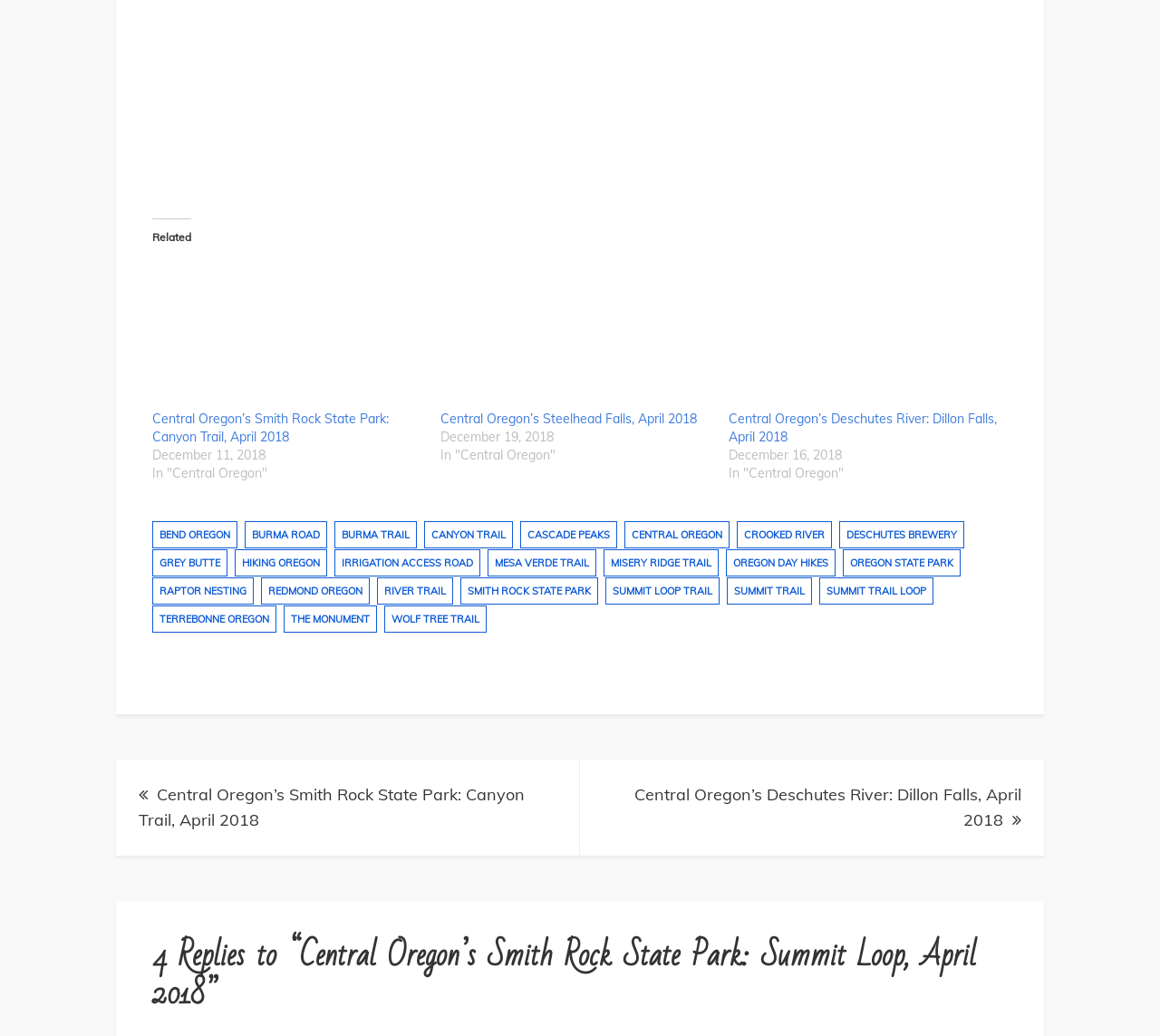Find the bounding box coordinates for the area you need to click to carry out the instruction: "View 'Posts'". The coordinates should be four float numbers between 0 and 1, indicated as [left, top, right, bottom].

[0.1, 0.733, 0.9, 0.826]